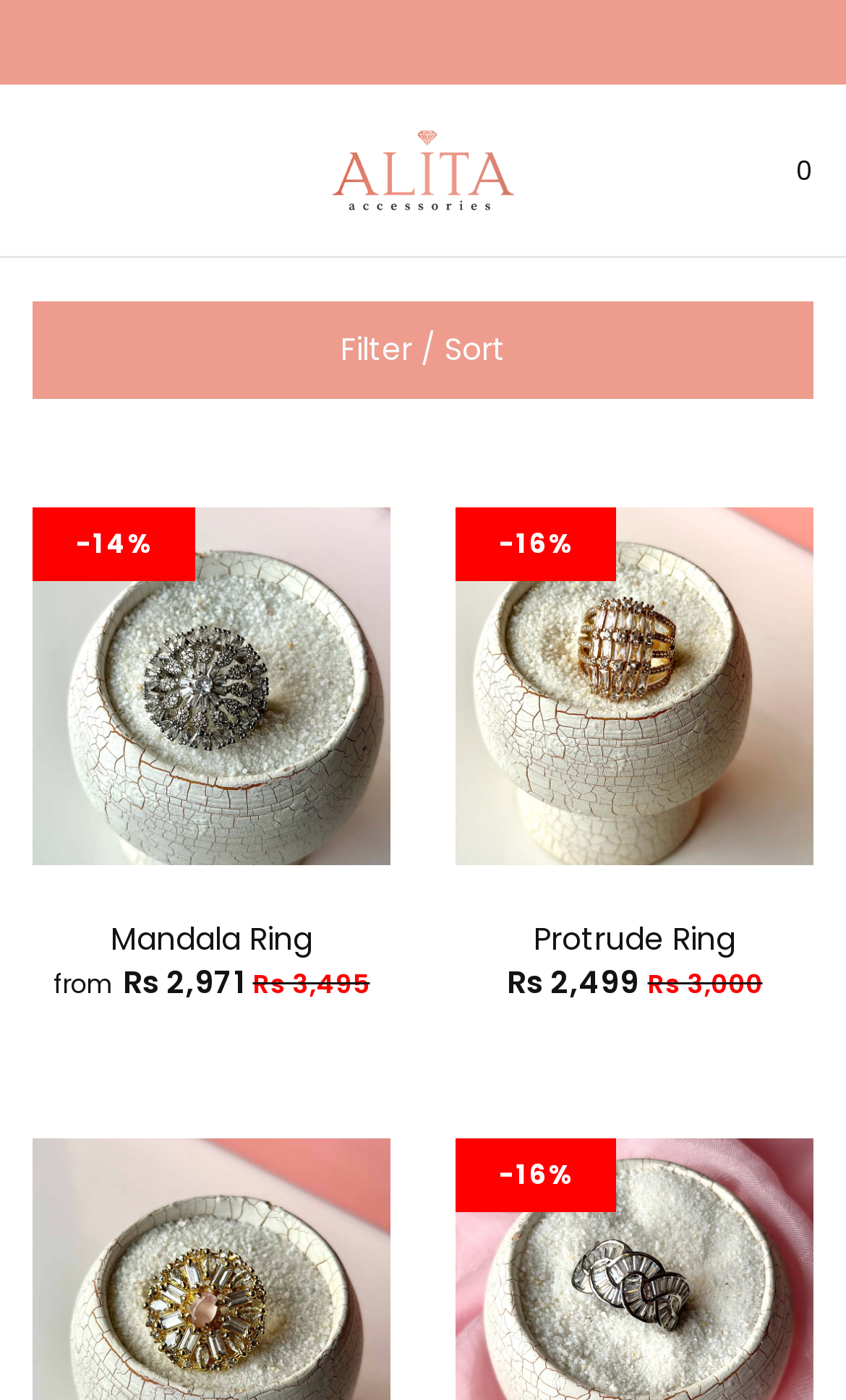What is the price of the Protrude Ring?
Refer to the image and provide a one-word or short phrase answer.

Rs 2,499